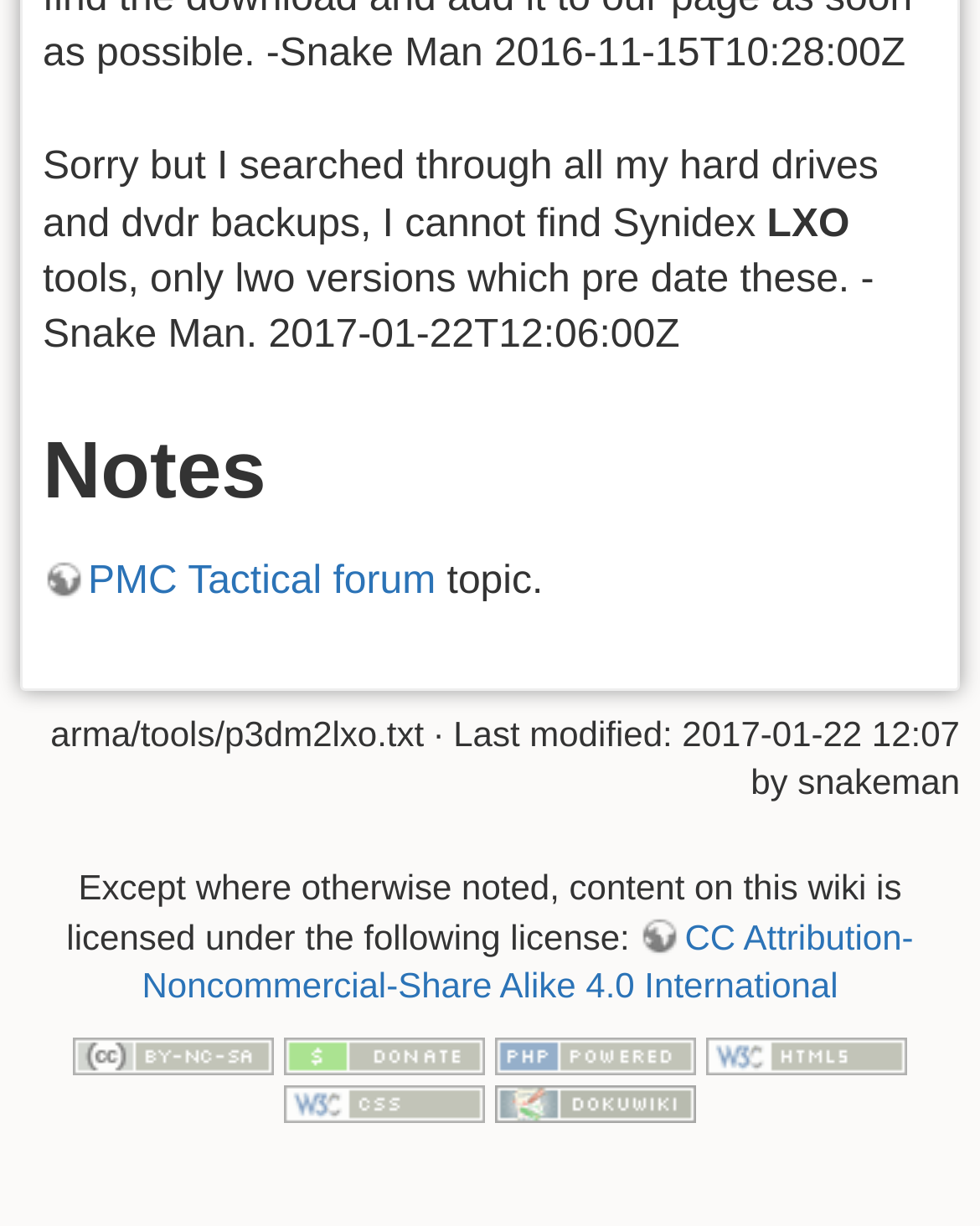Answer this question using a single word or a brief phrase:
What is the license under which the content is licensed?

CC Attribution-Noncommercial-Share Alike 4.0 International